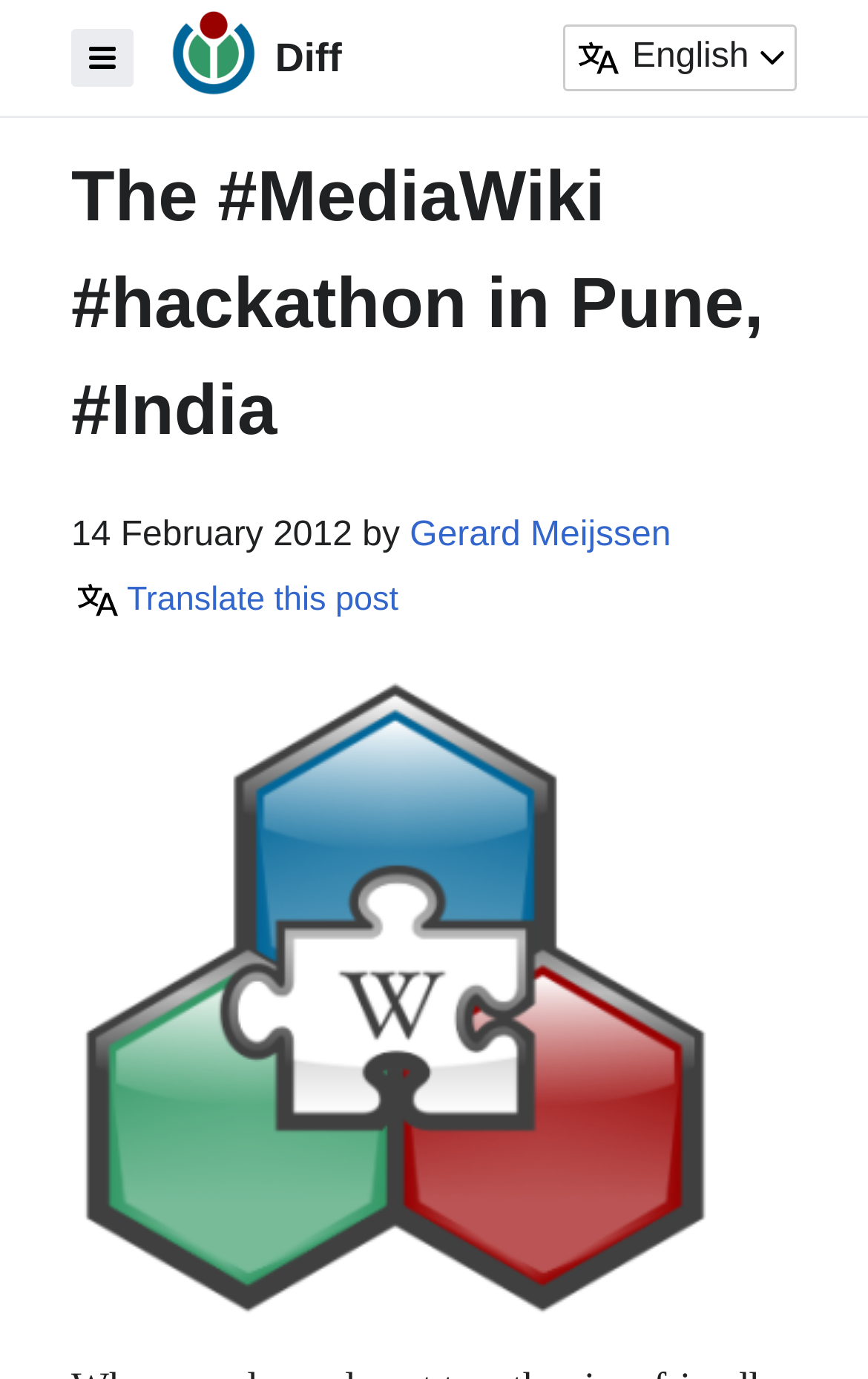Based on the visual content of the image, answer the question thoroughly: Who wrote the post?

The link 'Gerard Meijssen' is present in the section describing the post, indicating that Gerard Meijssen is the author of the post.